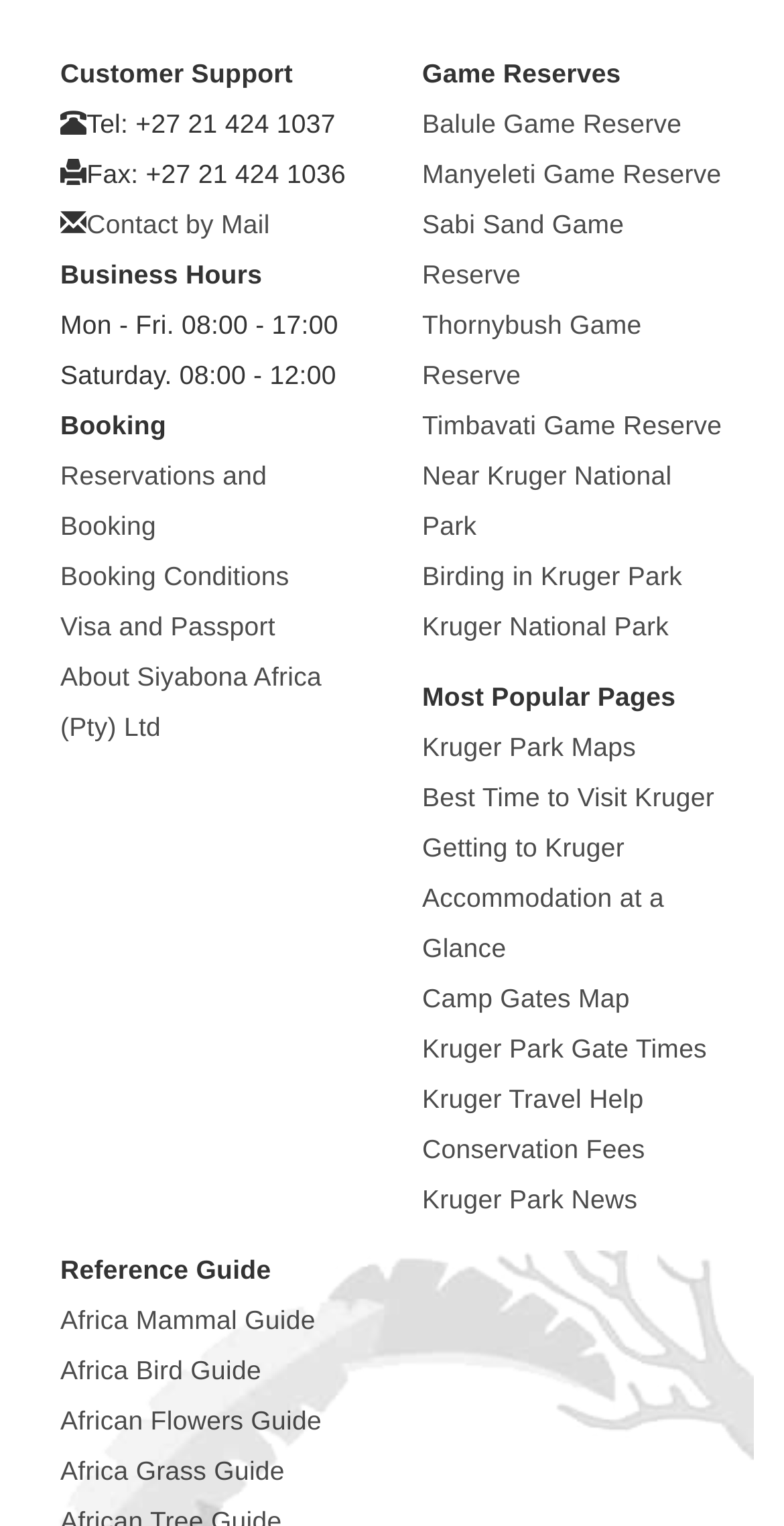Please identify the bounding box coordinates of the element that needs to be clicked to perform the following instruction: "View Kruger Park Maps".

[0.538, 0.479, 0.811, 0.499]